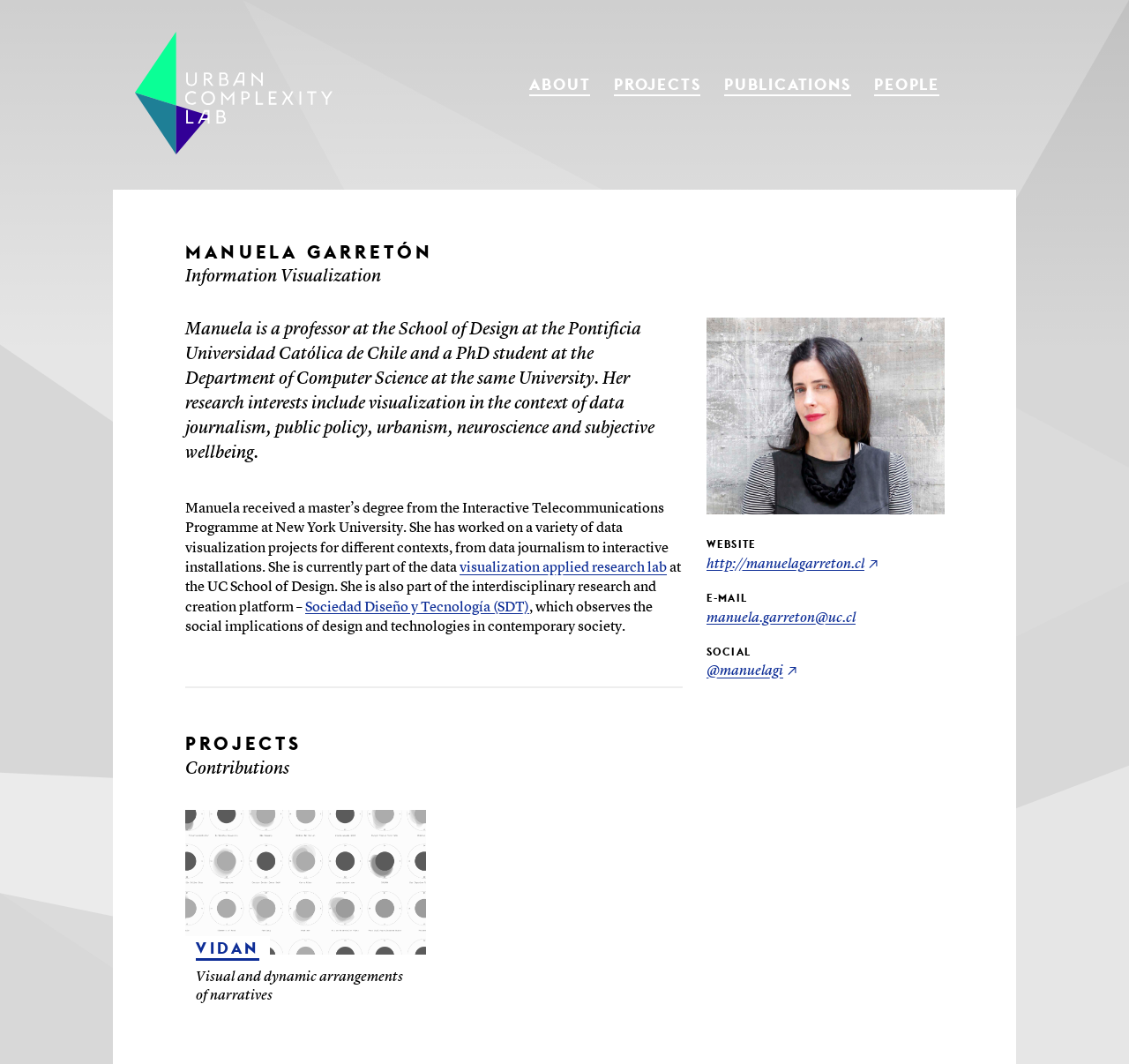Identify the bounding box of the UI element that matches this description: "http://manuelagarreton.cl".

[0.626, 0.524, 0.779, 0.537]